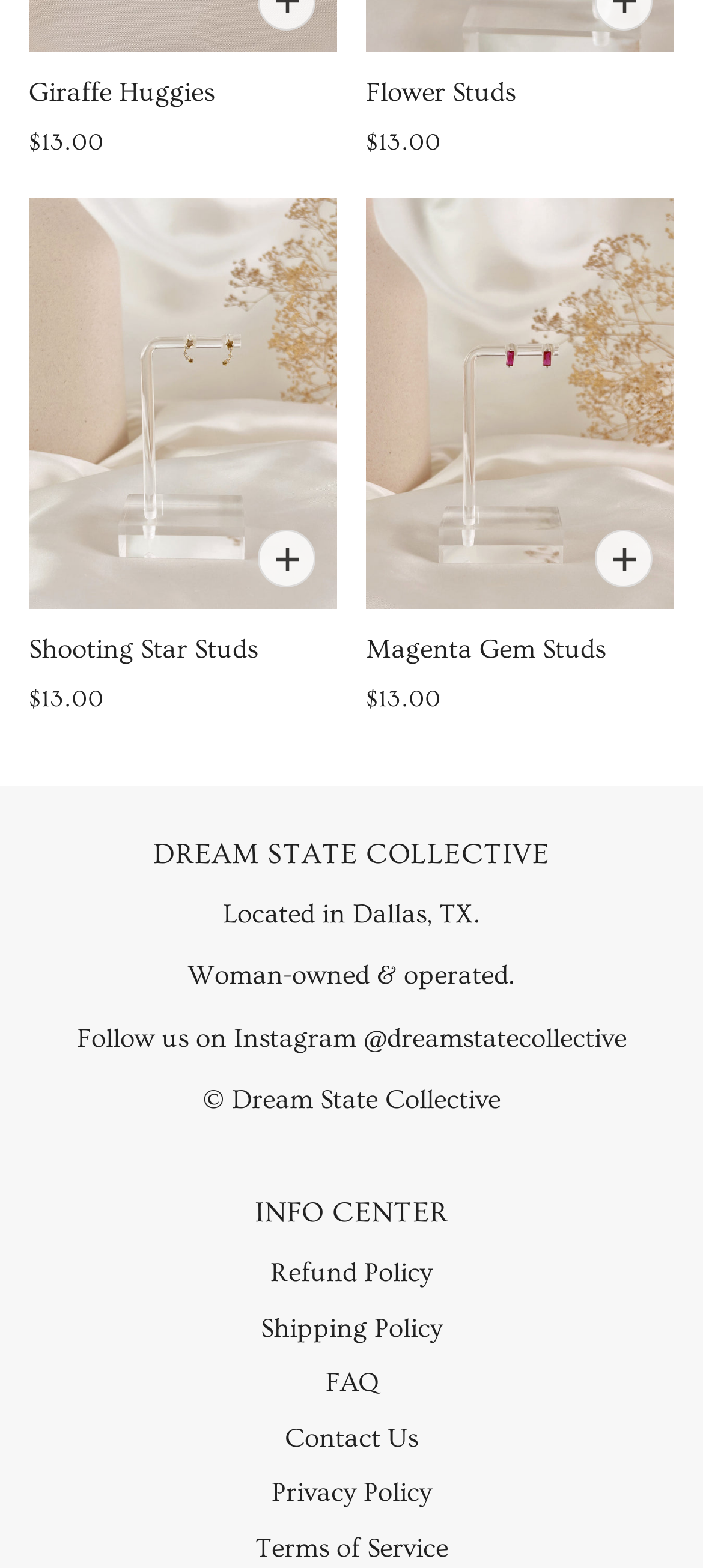Locate the bounding box coordinates of the element to click to perform the following action: 'Read about DREAM STATE COLLECTIVE'. The coordinates should be given as four float values between 0 and 1, in the form of [left, top, right, bottom].

[0.218, 0.534, 0.782, 0.554]